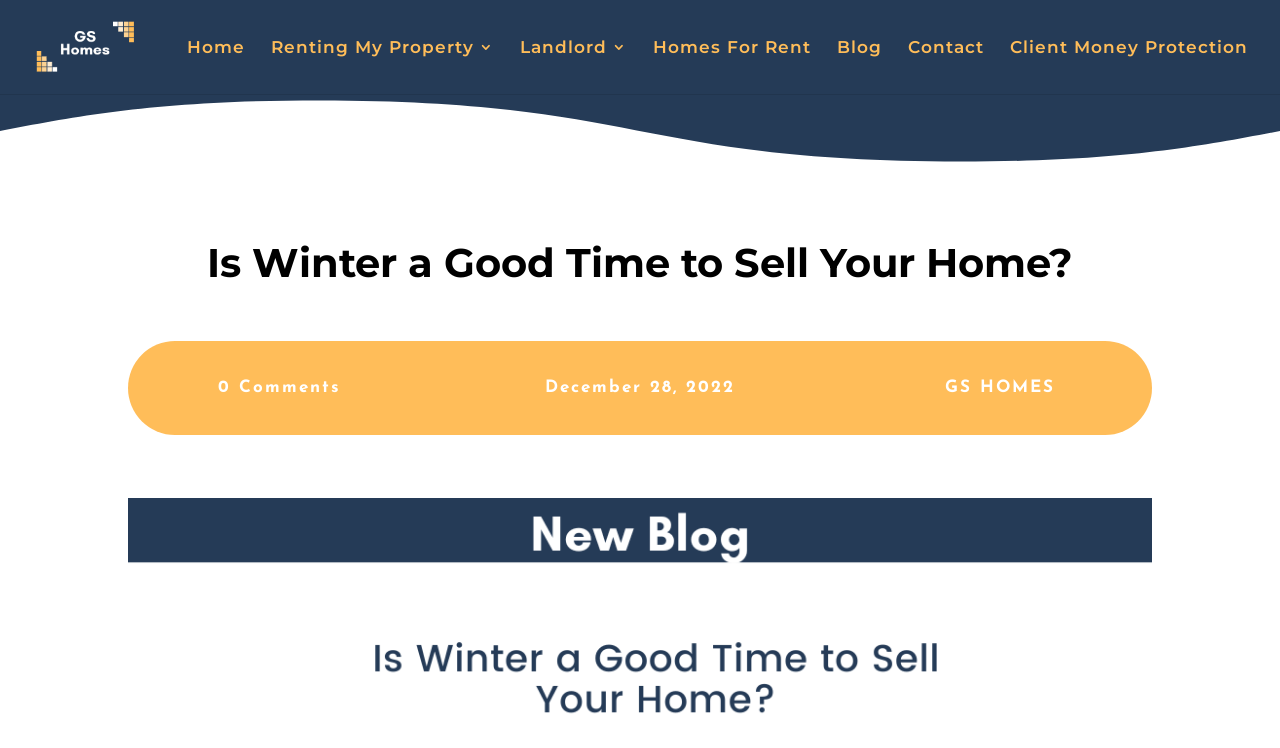What is the date of the blog post?
Using the visual information, answer the question in a single word or phrase.

December 28, 2022